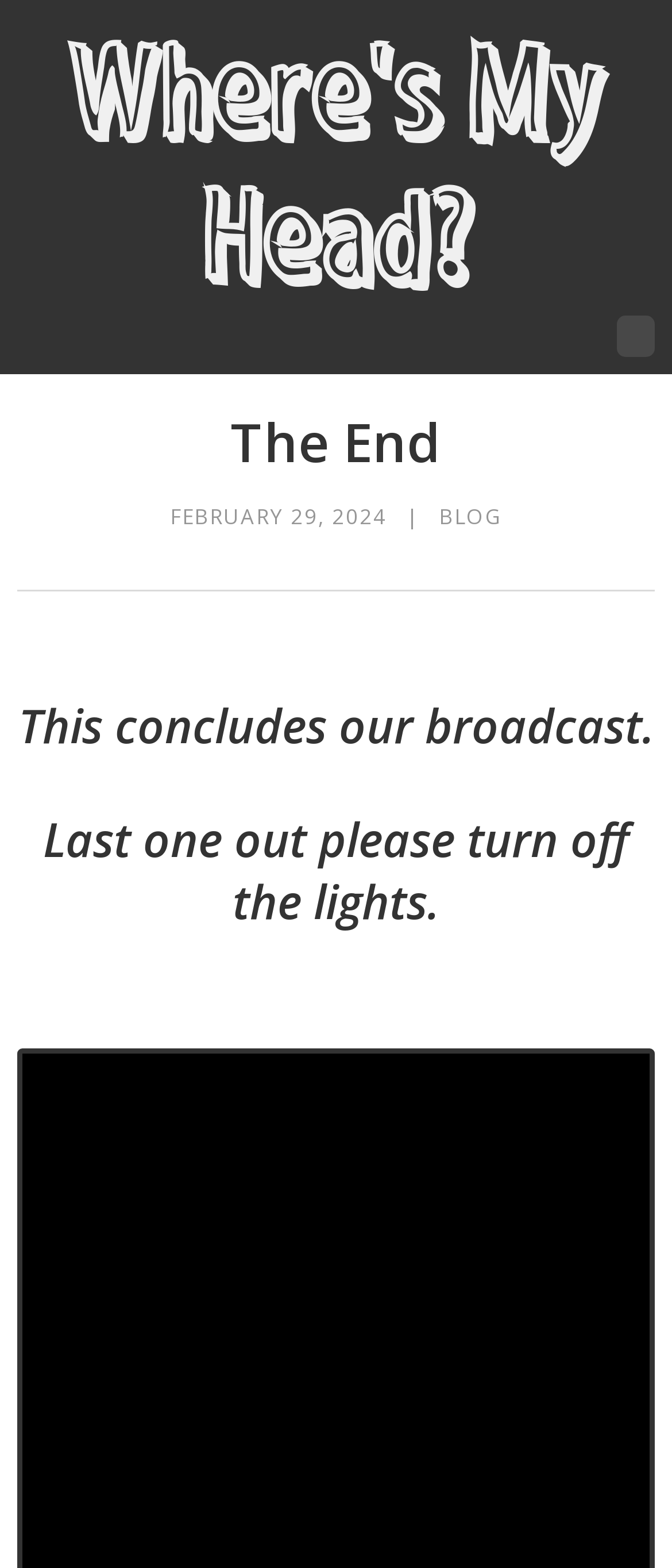Determine the bounding box for the HTML element described here: "Blog". The coordinates should be given as [left, top, right, bottom] with each number being a float between 0 and 1.

[0.653, 0.321, 0.747, 0.338]